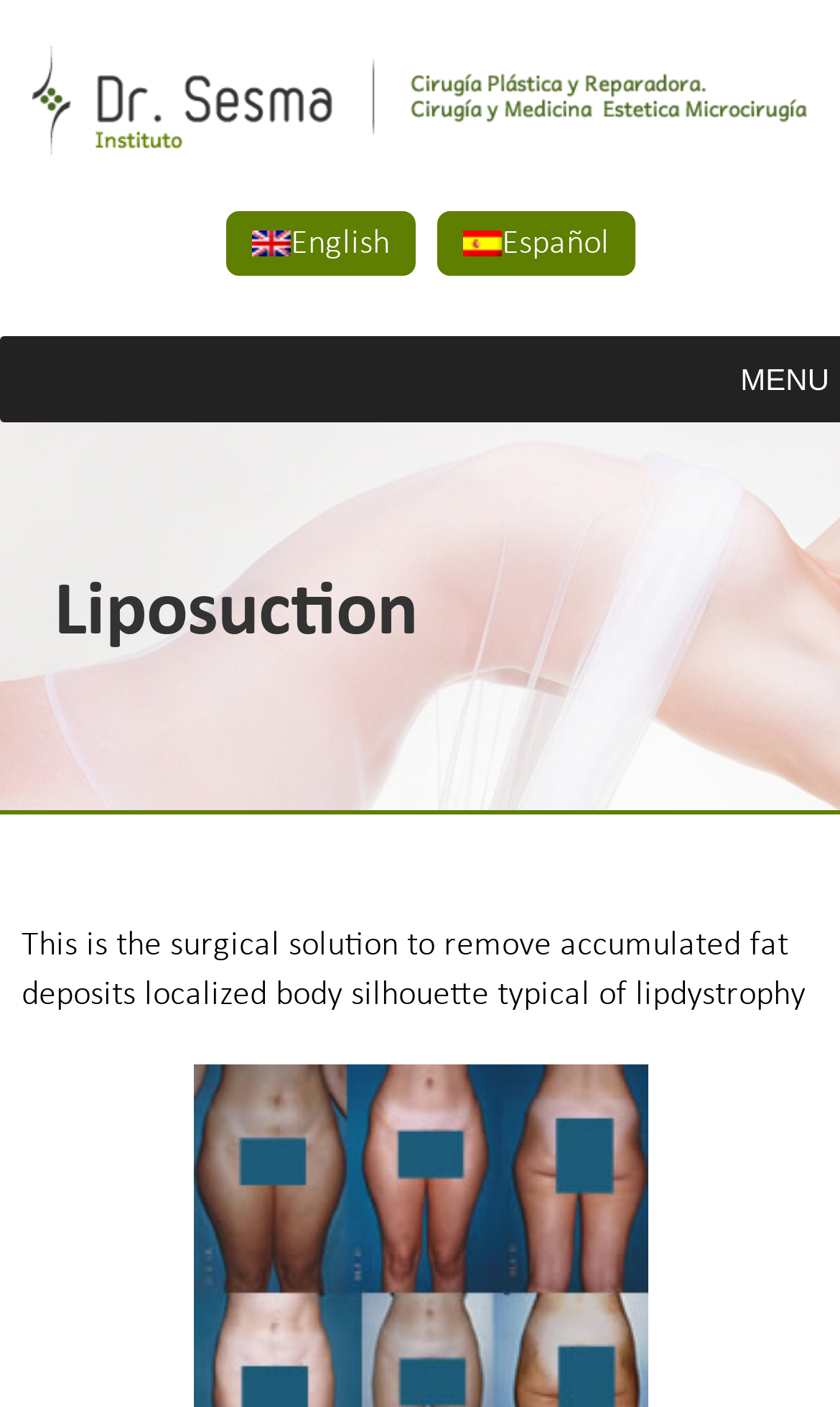Based on the element description "alt="Dr. Sesma" title="Dr. Sesma"", predict the bounding box coordinates of the UI element.

[0.038, 0.057, 0.962, 0.082]